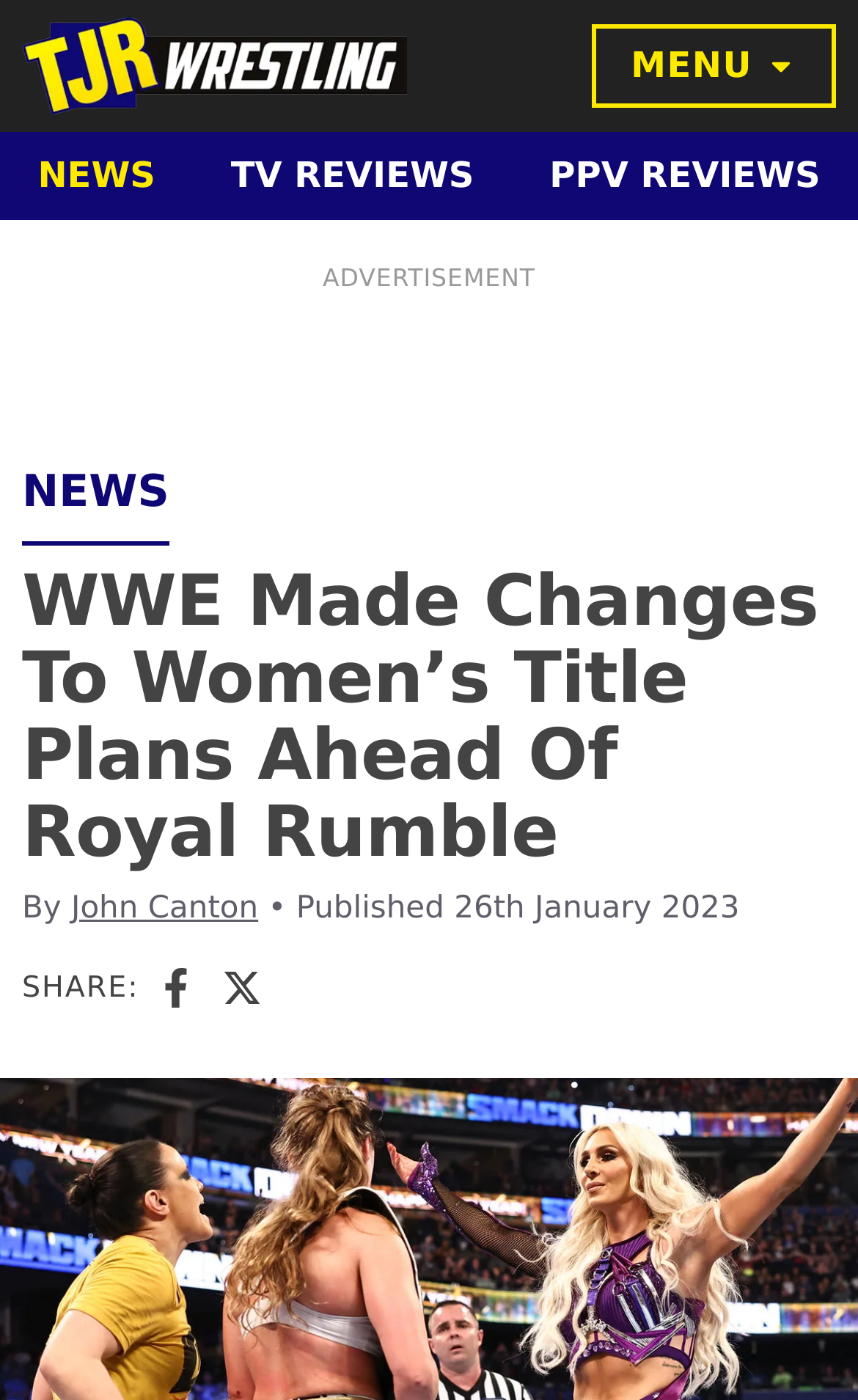Find the bounding box coordinates of the clickable area required to complete the following action: "Share on Facebook".

[0.183, 0.72, 0.229, 0.749]